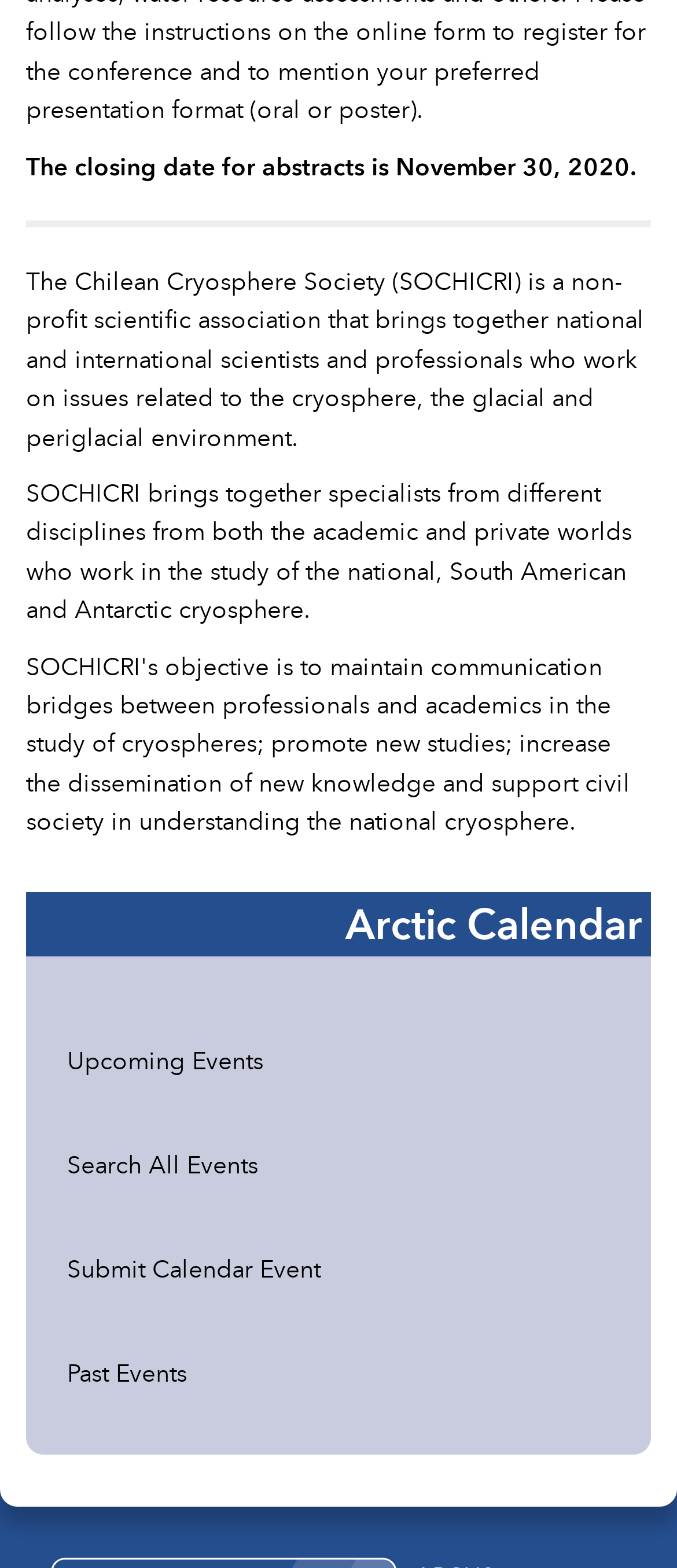What is the orientation of the separator element?
Answer with a single word or short phrase according to what you see in the image.

Horizontal